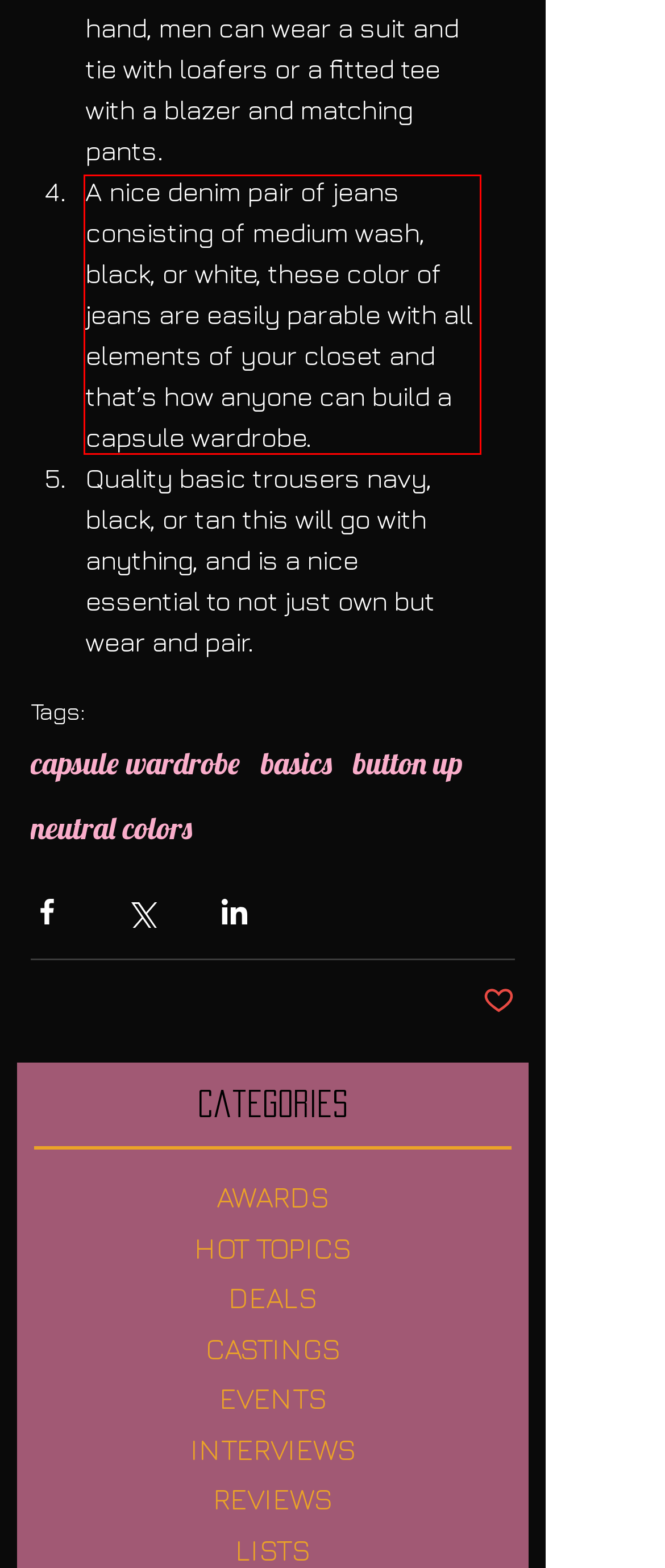Identify and extract the text within the red rectangle in the screenshot of the webpage.

A nice denim pair of jeans consisting of medium wash, black, or white, these color of jeans are easily parable with all elements of your closet and that’s how anyone can build a capsule wardrobe.